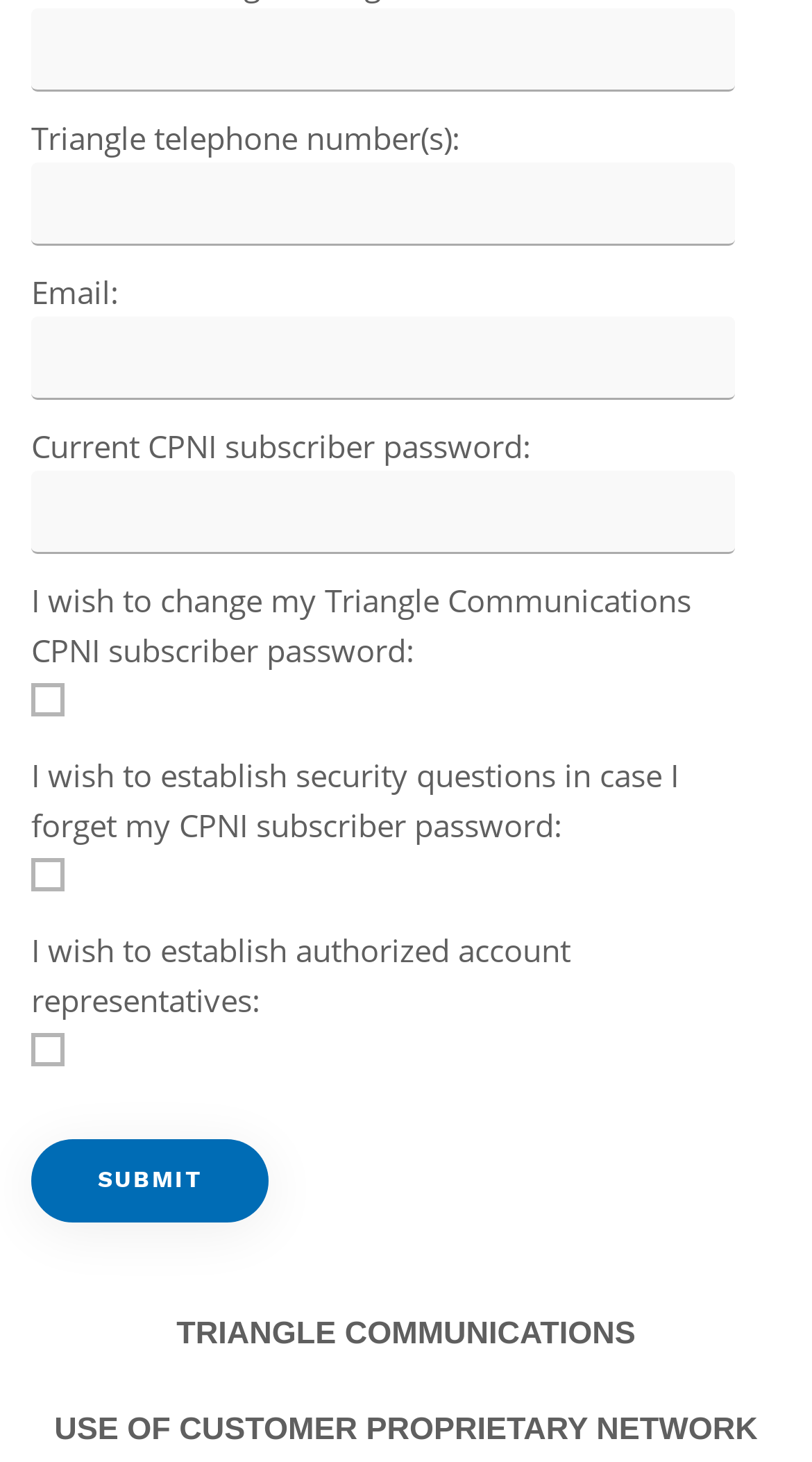Locate the bounding box coordinates of the clickable area needed to fulfill the instruction: "Click SUBMIT".

[0.038, 0.78, 0.331, 0.837]